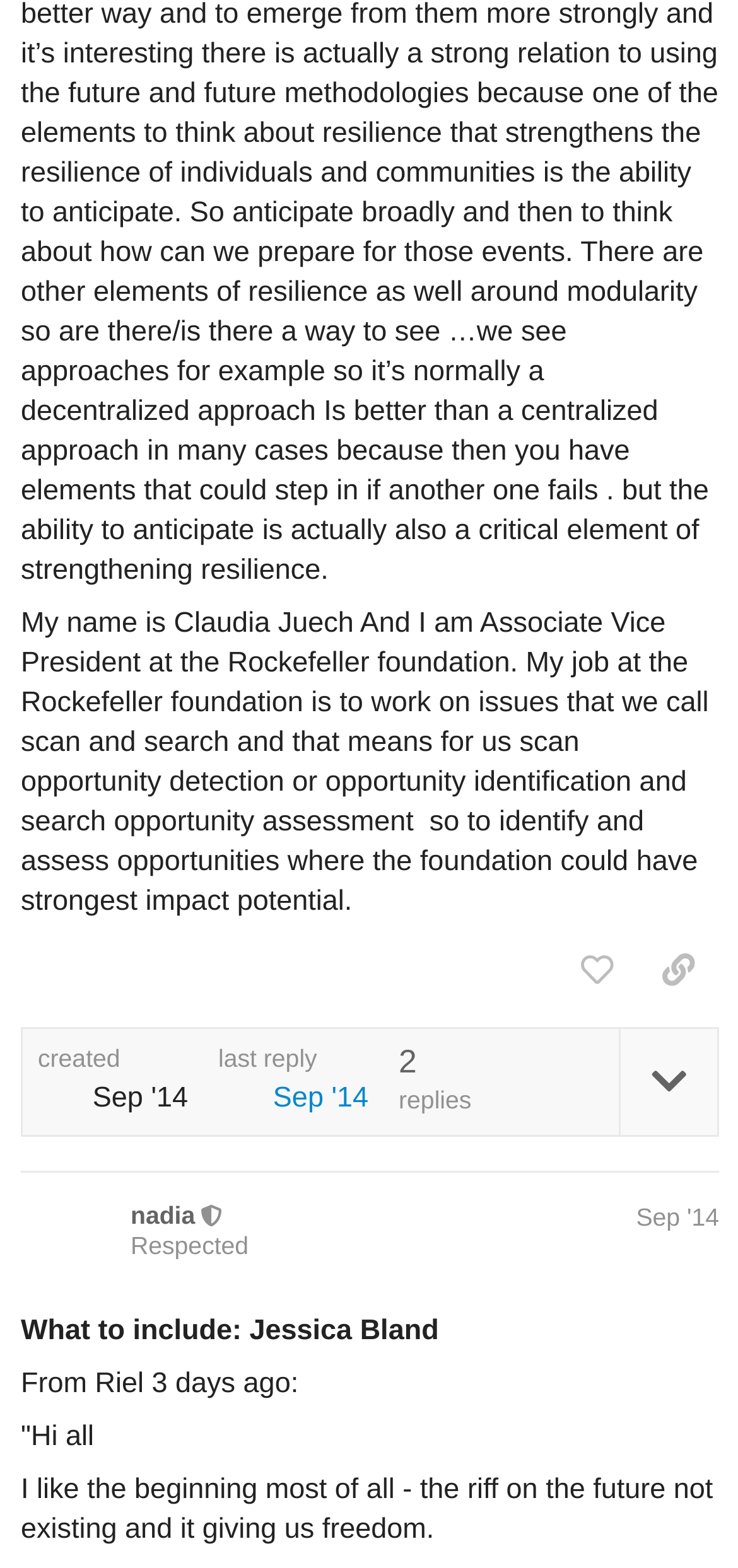Answer the following inquiry with a single word or phrase:
What is the date of the last reply?

Sep 12, 2014 2:59 pm